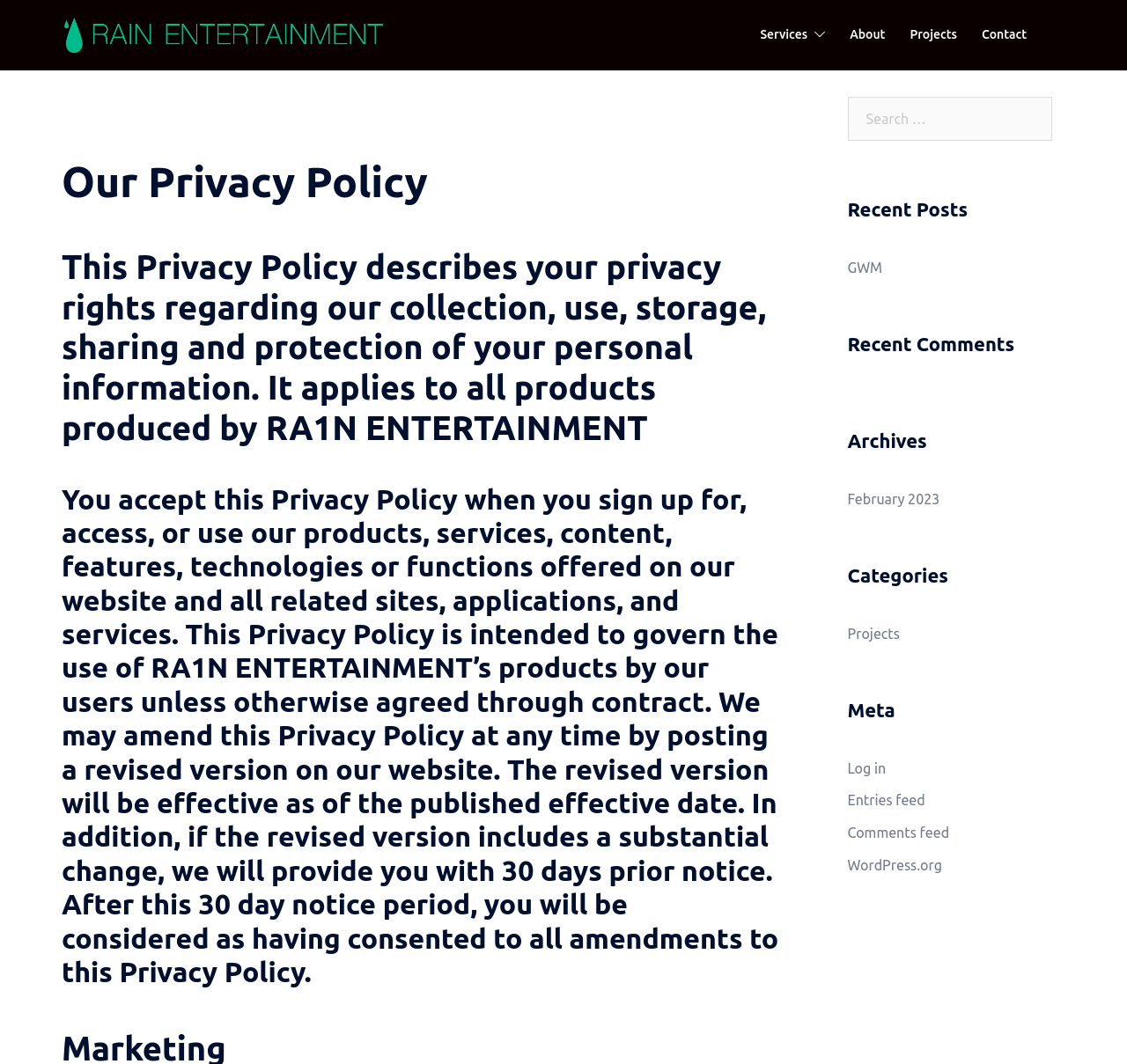Specify the bounding box coordinates of the region I need to click to perform the following instruction: "Read Recent Posts". The coordinates must be four float numbers in the range of 0 to 1, i.e., [left, top, right, bottom].

[0.752, 0.186, 0.934, 0.227]